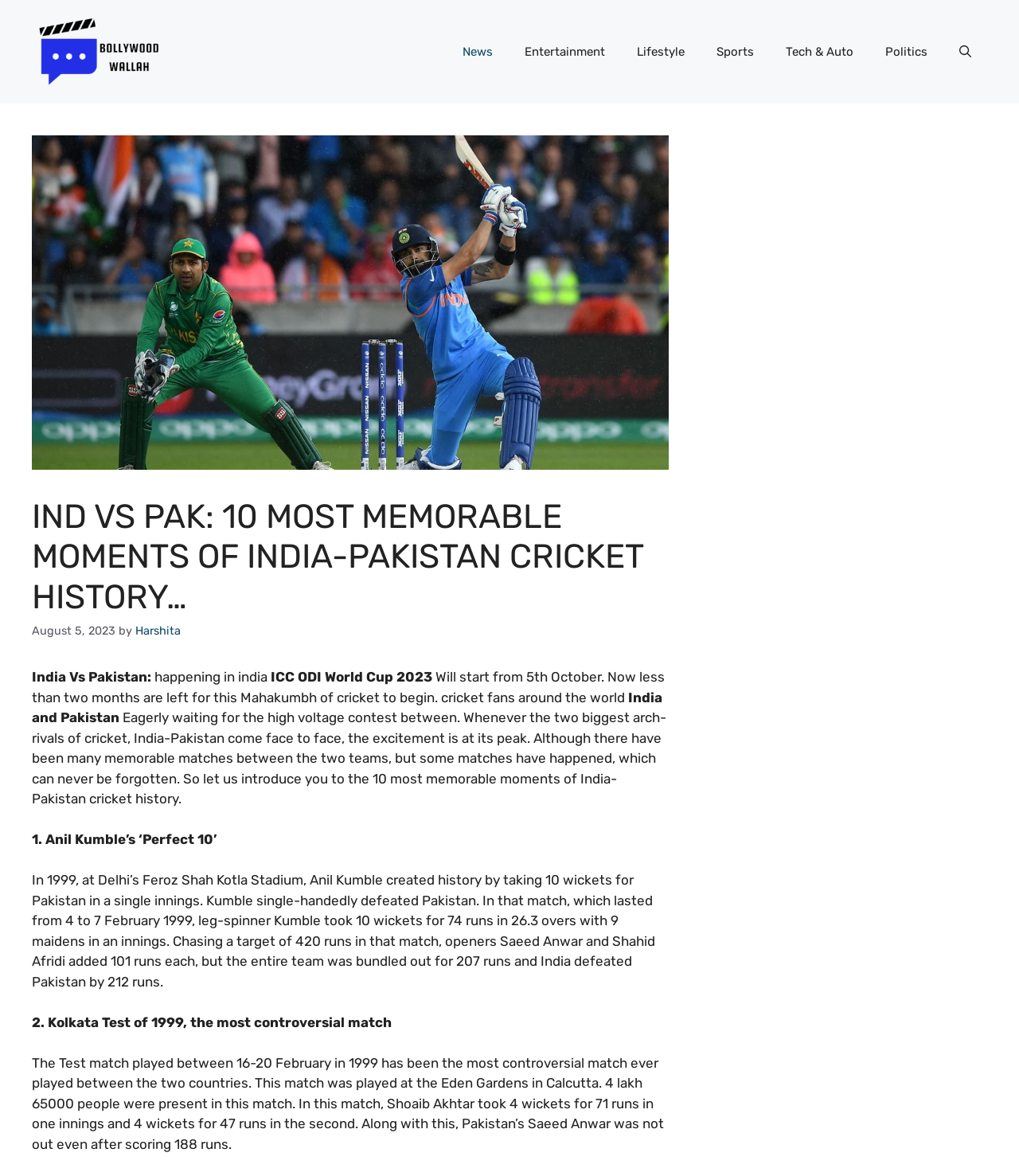Carefully observe the image and respond to the question with a detailed answer:
What is the significance of Anil Kumble's 'Perfect 10'?

The significance of Anil Kumble's 'Perfect 10' can be found in the article's content, which describes how Kumble created history by taking 10 wickets for Pakistan in a single innings in a match played at Delhi's Feroz Shah Kotla Stadium in 1999.